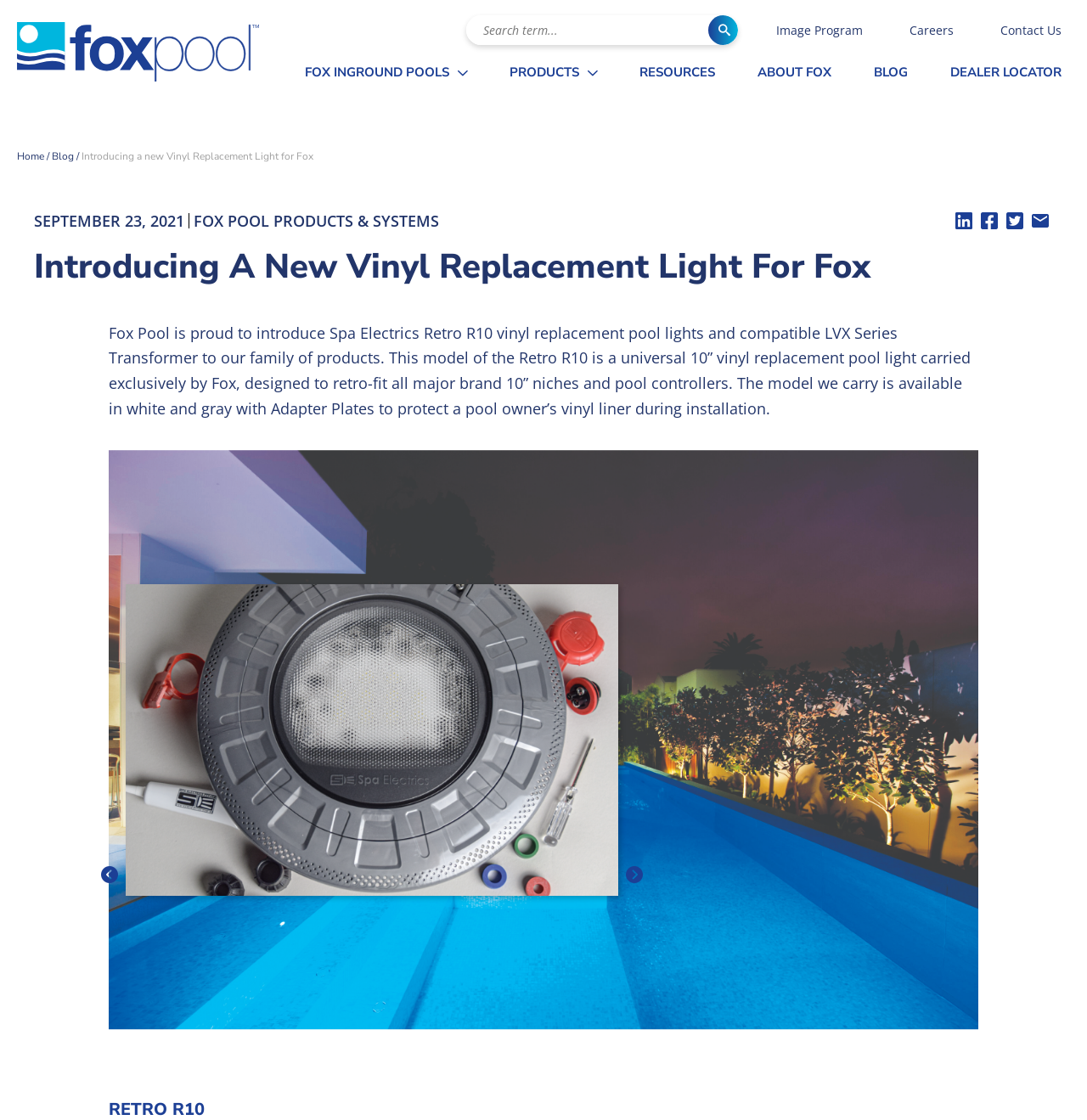Can you identify the bounding box coordinates of the clickable region needed to carry out this instruction: 'View Fox Pool products'? The coordinates should be four float numbers within the range of 0 to 1, stated as [left, top, right, bottom].

[0.178, 0.188, 0.404, 0.206]